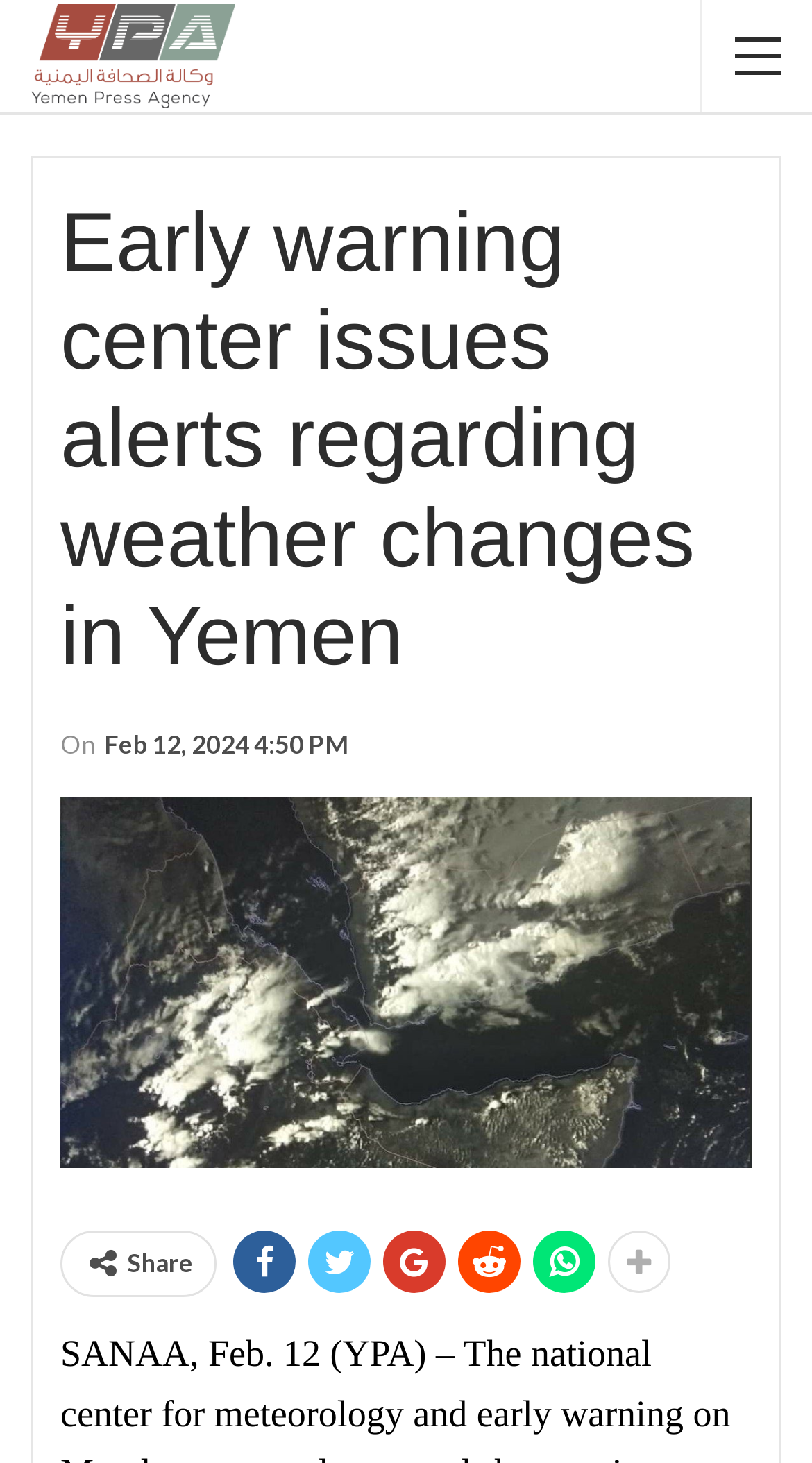What is the type of alert issued by the early warning center?
Answer the question in a detailed and comprehensive manner.

I found the type of alert issued by the early warning center by looking at the main heading of the webpage, which contains the text 'Early warning center issues alerts regarding weather changes in Yemen'. This heading indicates that the type of alert is related to weather changes, so the answer is weather changes.